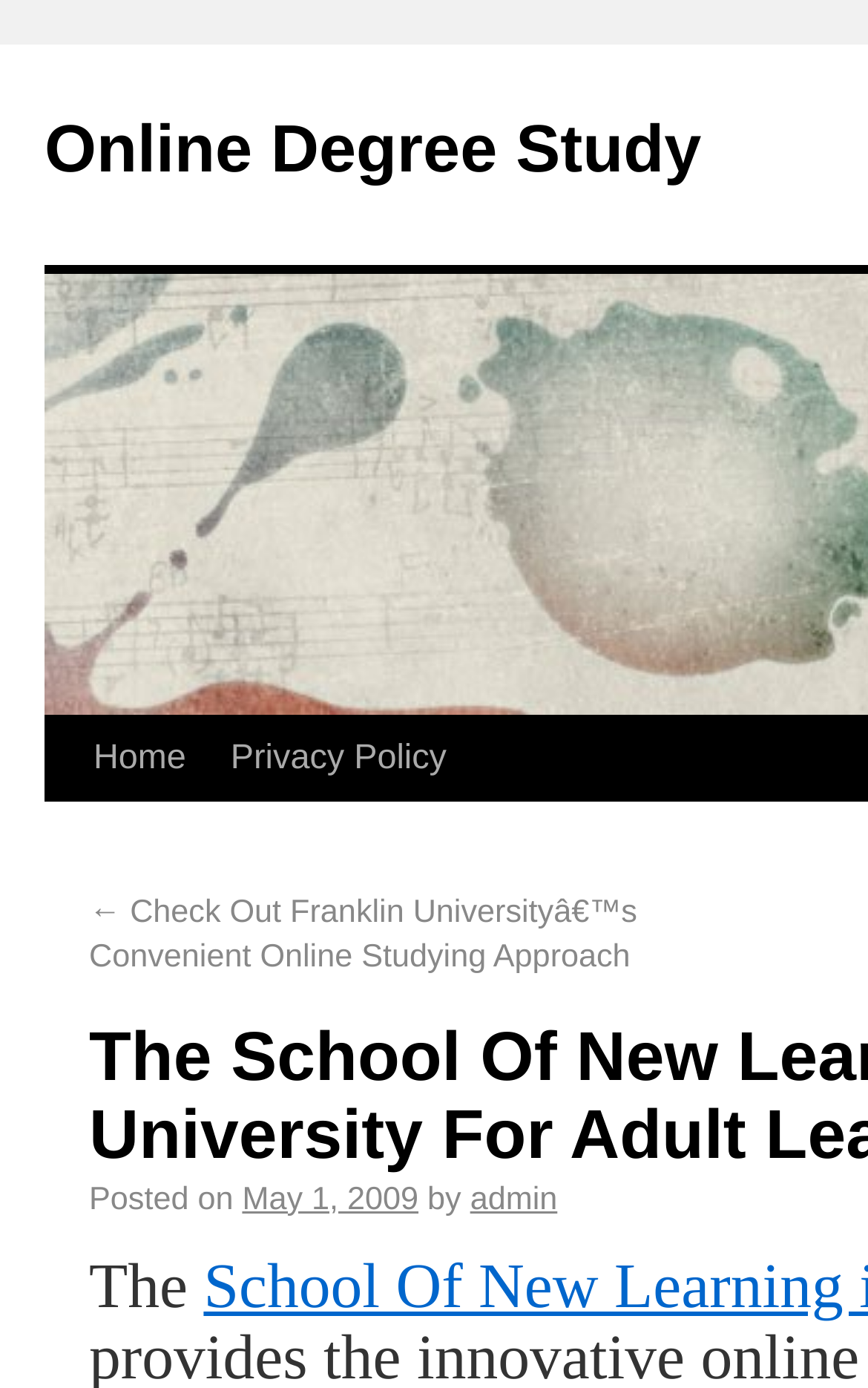Provide a thorough and detailed response to the question by examining the image: 
What is the name of the university mentioned?

The question asks for the name of the university mentioned on the webpage. By looking at the webpage, we can see that the university mentioned is DePaul University, which is part of the title 'The School Of New Learning In DePaul University For Adult Learners | Online Degree Study'.